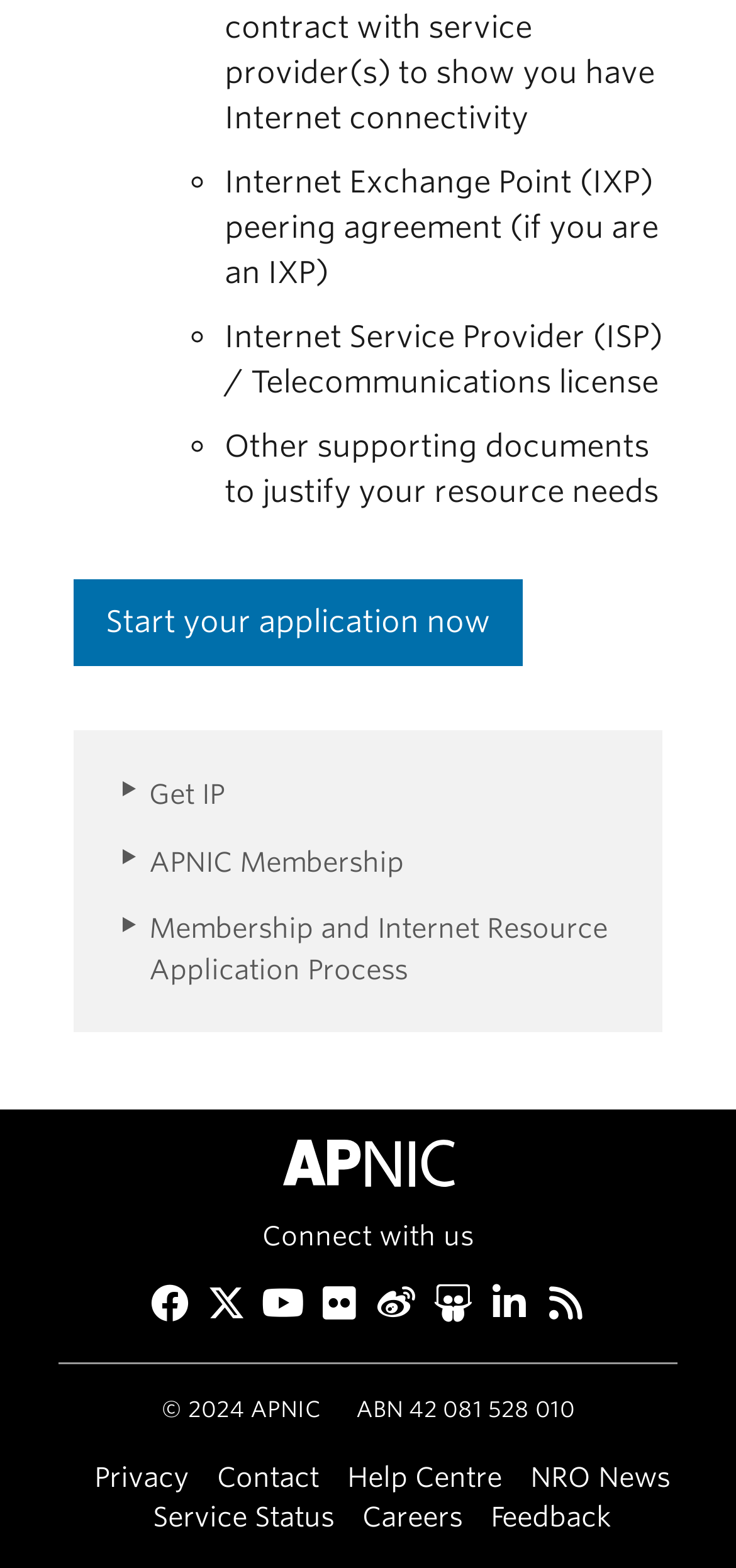Can you find the bounding box coordinates for the UI element given this description: "APNIC Home"? Provide the coordinates as four float numbers between 0 and 1: [left, top, right, bottom].

[0.079, 0.726, 0.921, 0.756]